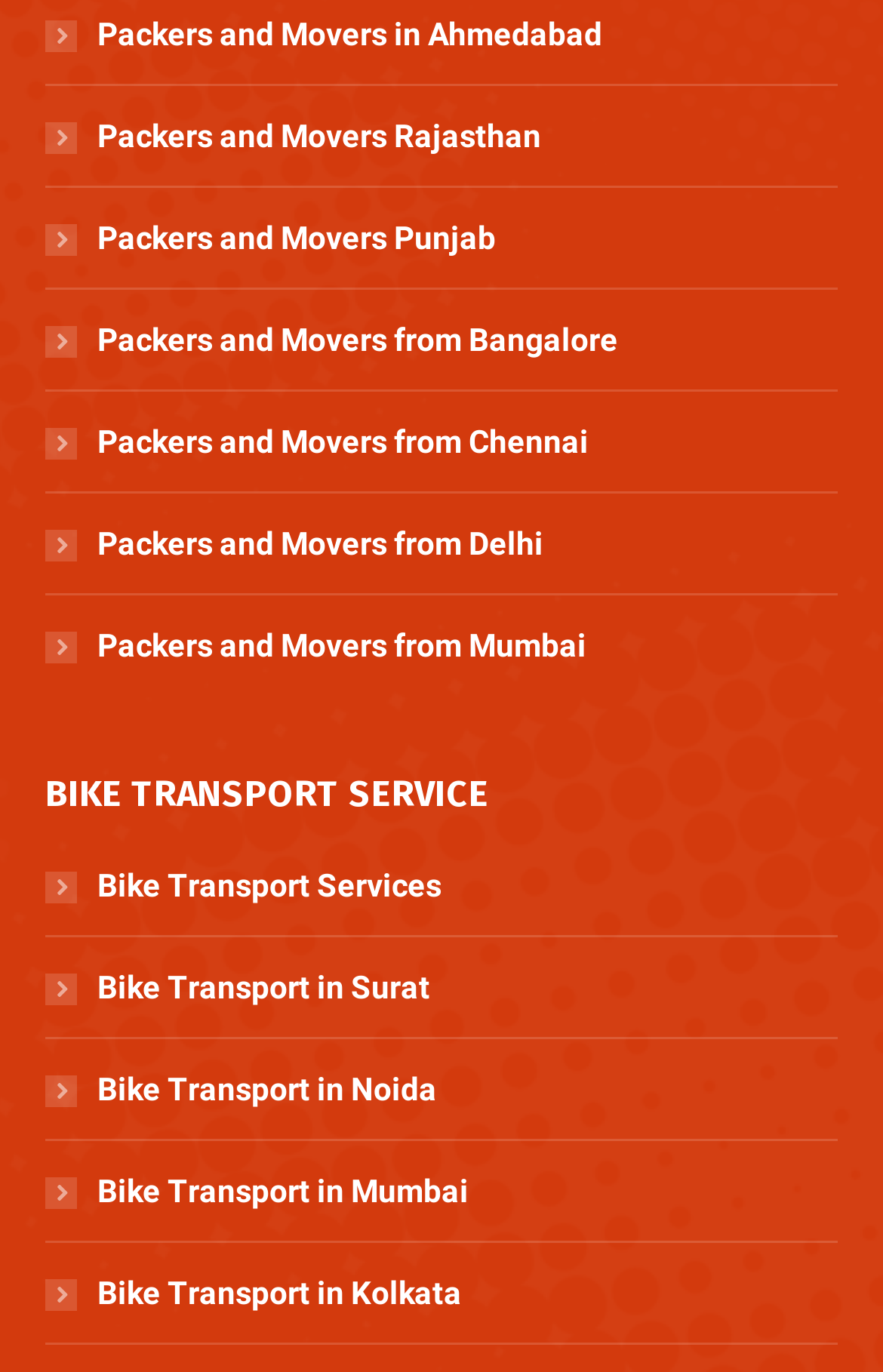Please specify the bounding box coordinates of the clickable region necessary for completing the following instruction: "Check Bike Transport in Noida". The coordinates must consist of four float numbers between 0 and 1, i.e., [left, top, right, bottom].

[0.051, 0.774, 0.495, 0.815]